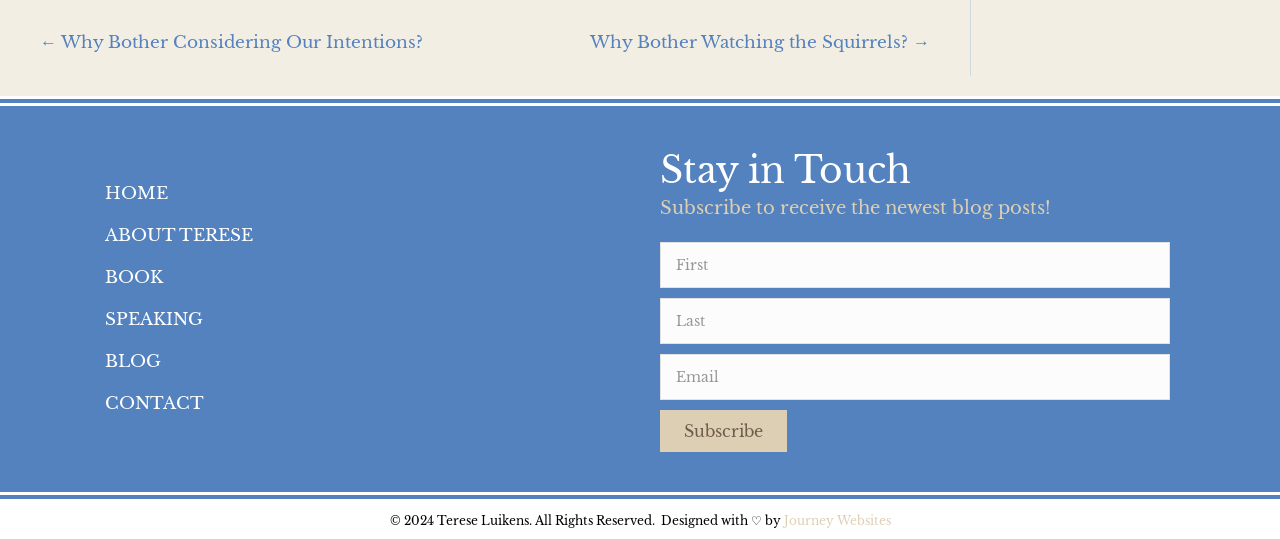Highlight the bounding box coordinates of the region I should click on to meet the following instruction: "Subscribe to receive the newest blog posts".

[0.516, 0.76, 0.615, 0.838]